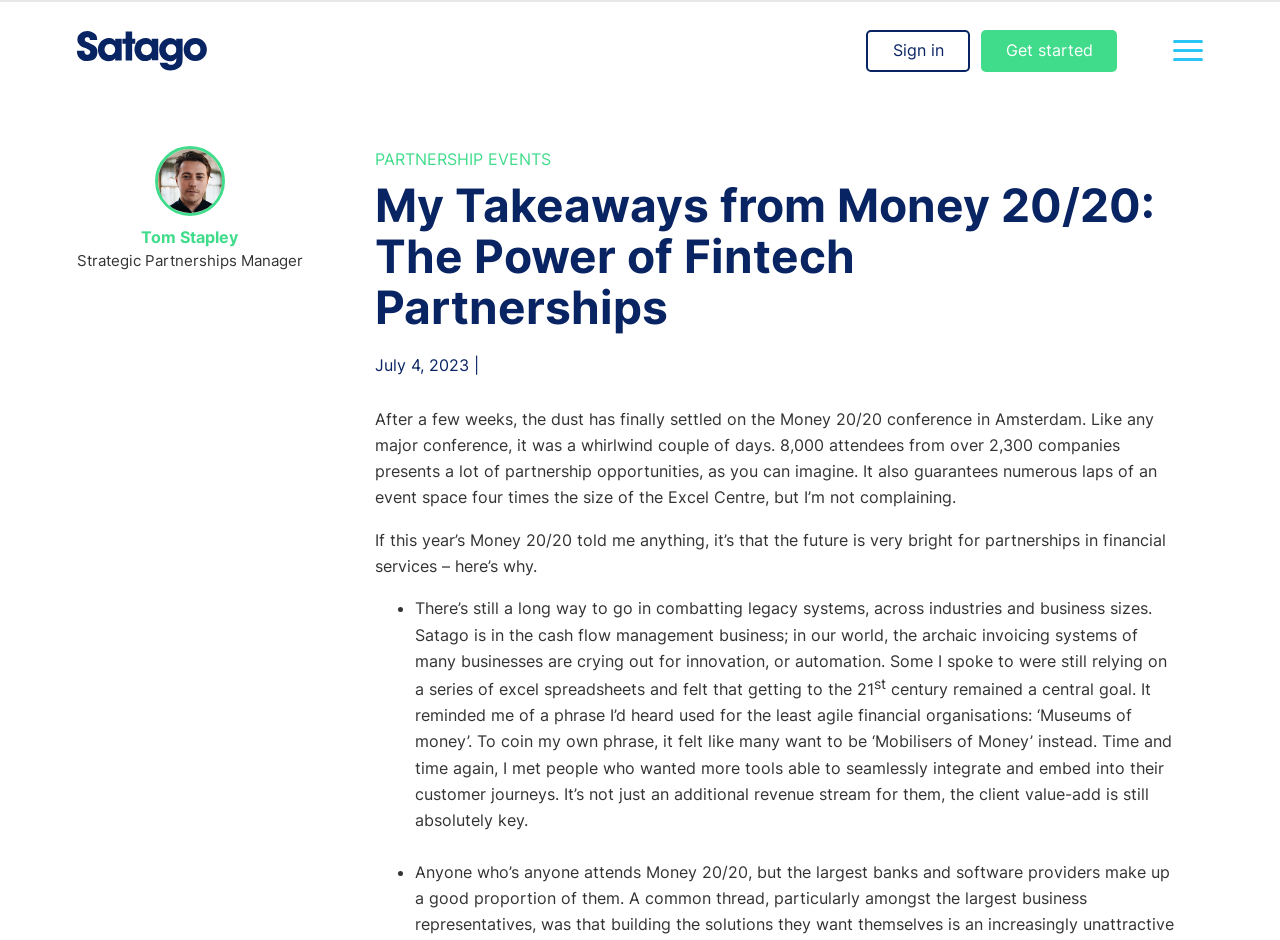Determine which piece of text is the heading of the webpage and provide it.

My Takeaways from Money 20/20: The Power of Fintech Partnerships  